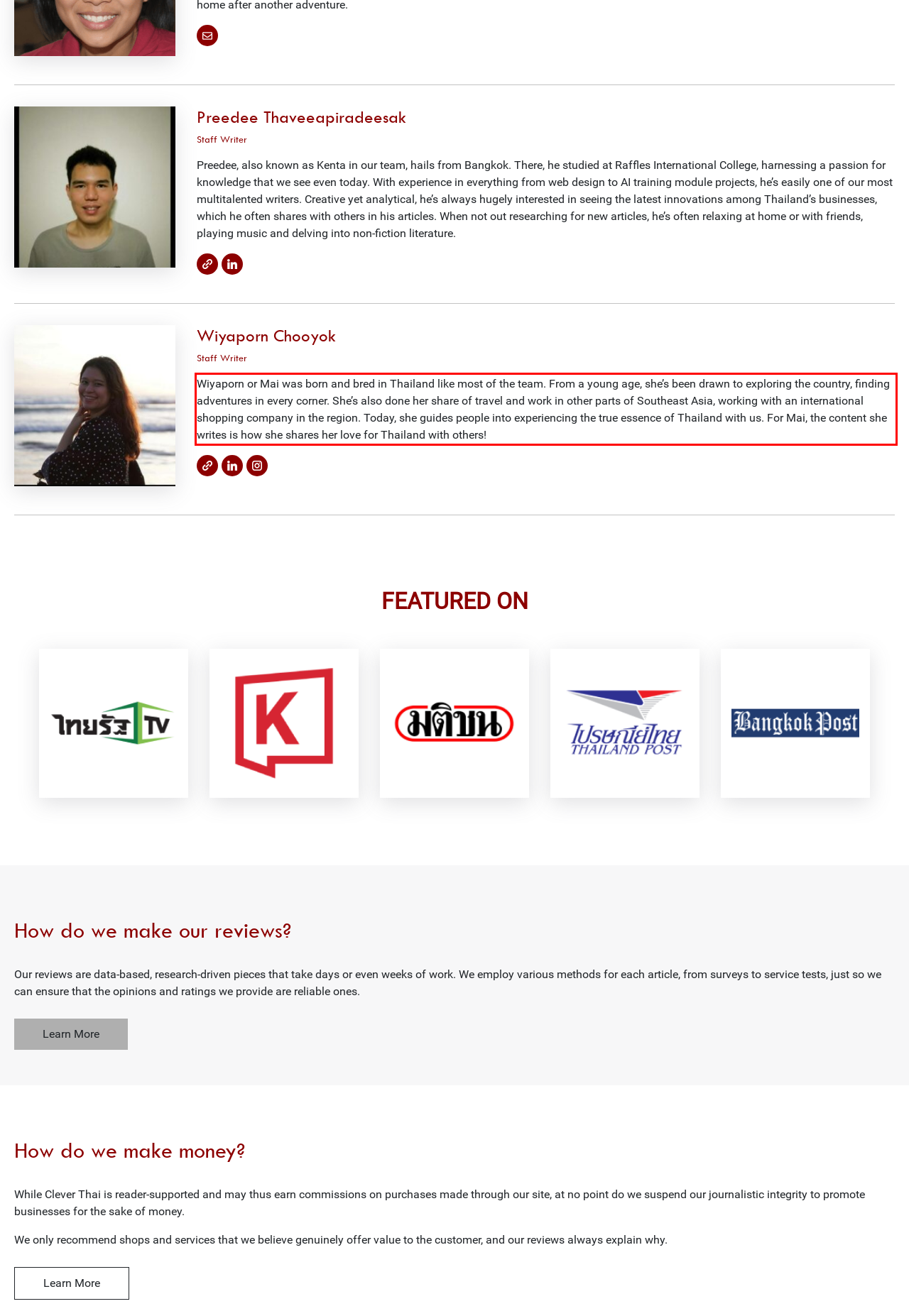You are given a webpage screenshot with a red bounding box around a UI element. Extract and generate the text inside this red bounding box.

Wiyaporn or Mai was born and bred in Thailand like most of the team. From a young age, she’s been drawn to exploring the country, finding adventures in every corner. She’s also done her share of travel and work in other parts of Southeast Asia, working with an international shopping company in the region. Today, she guides people into experiencing the true essence of Thailand with us. For Mai, the content she writes is how she shares her love for Thailand with others!